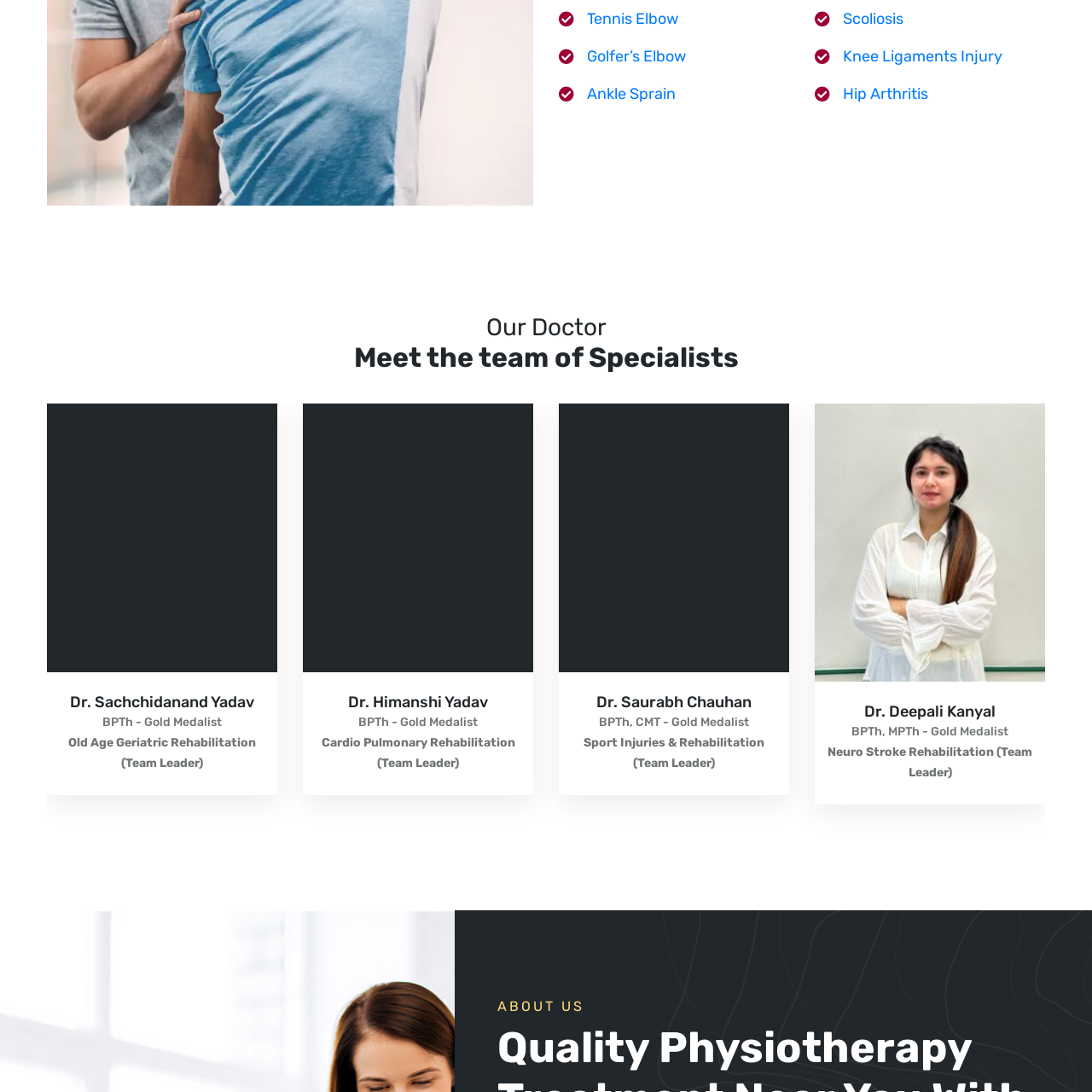Consider the image within the red frame and reply with a brief answer: What is Dr. Himanshi Yadav's role in the medical team?

Leading a team in Cardio Pulmonary Rehabilitation